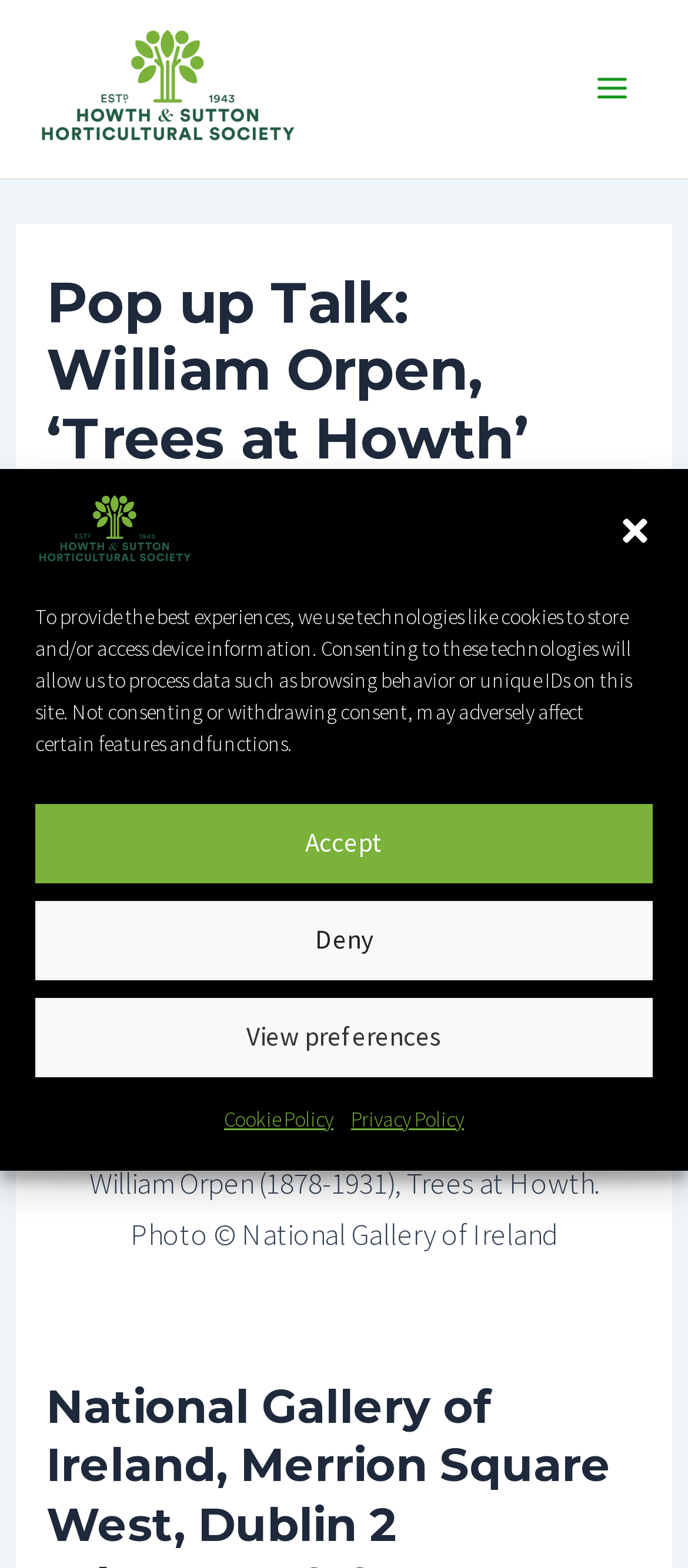Respond to the question below with a single word or phrase: Where is the artwork located?

National Gallery of Ireland